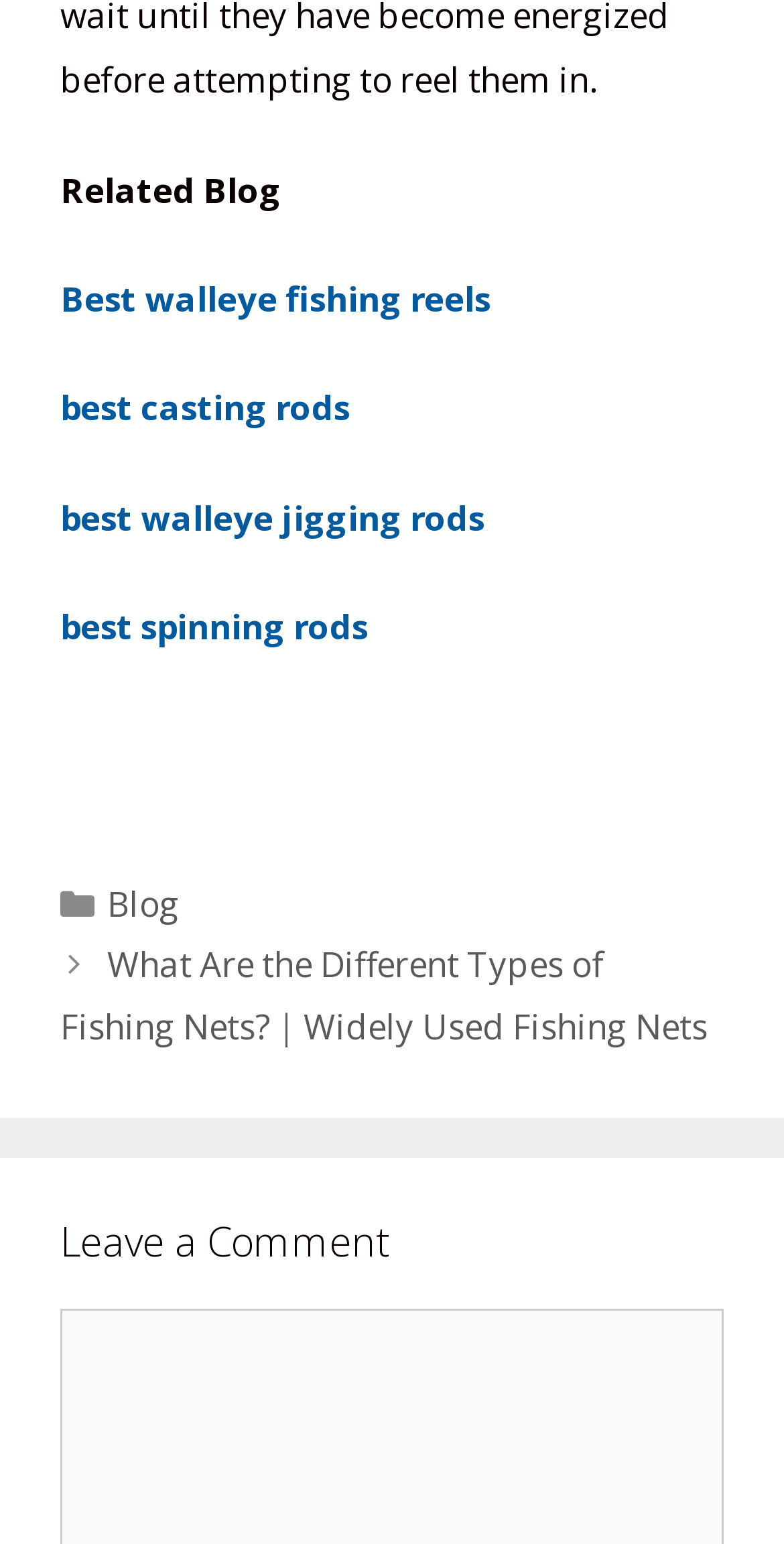What can you do at the end of the webpage?
Examine the image and give a concise answer in one word or a short phrase.

Leave a comment